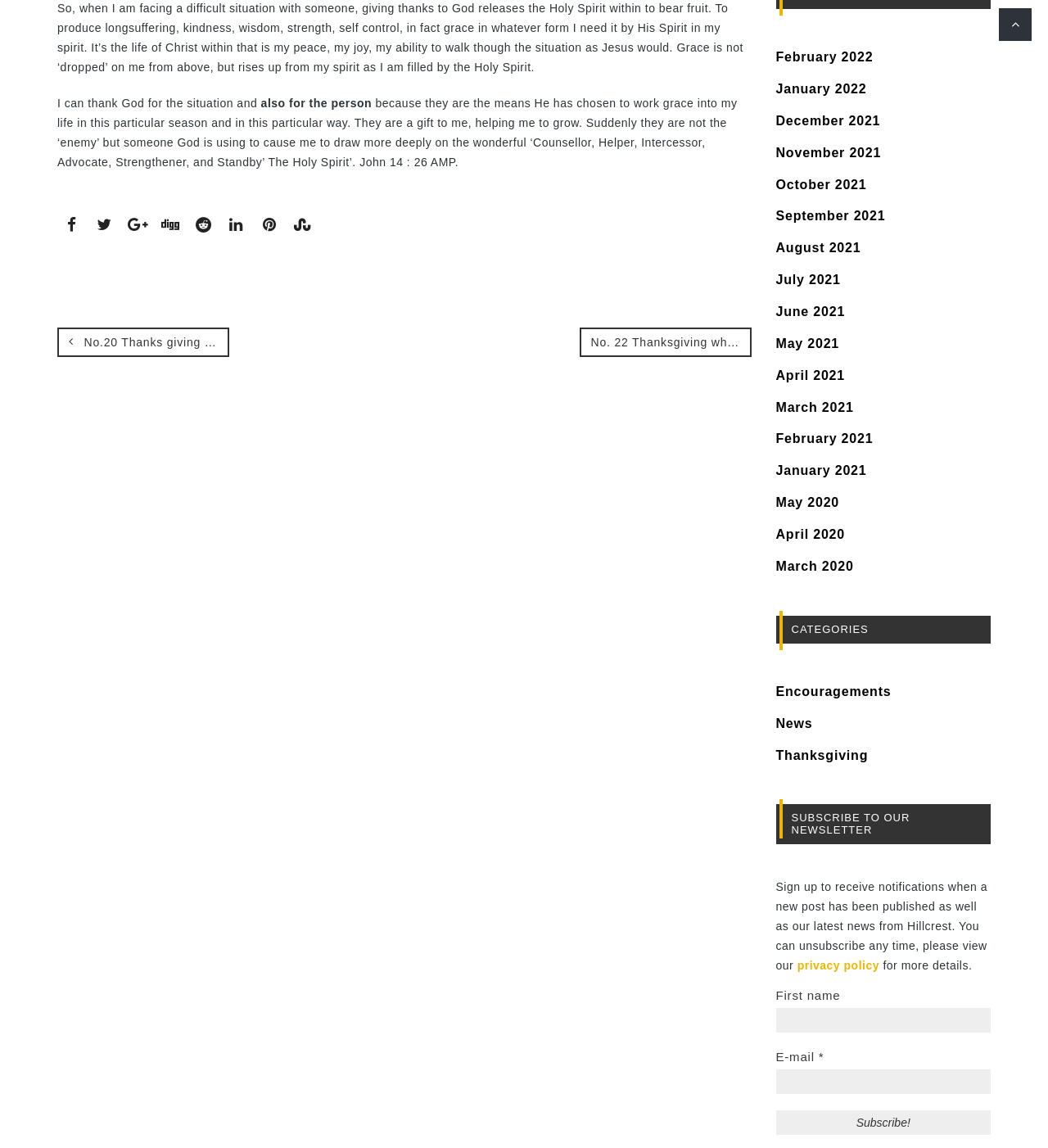Determine the bounding box coordinates of the region to click in order to accomplish the following instruction: "Read about encouragements". Provide the coordinates as four float numbers between 0 and 1, specifically [left, top, right, bottom].

[0.74, 0.596, 0.85, 0.608]